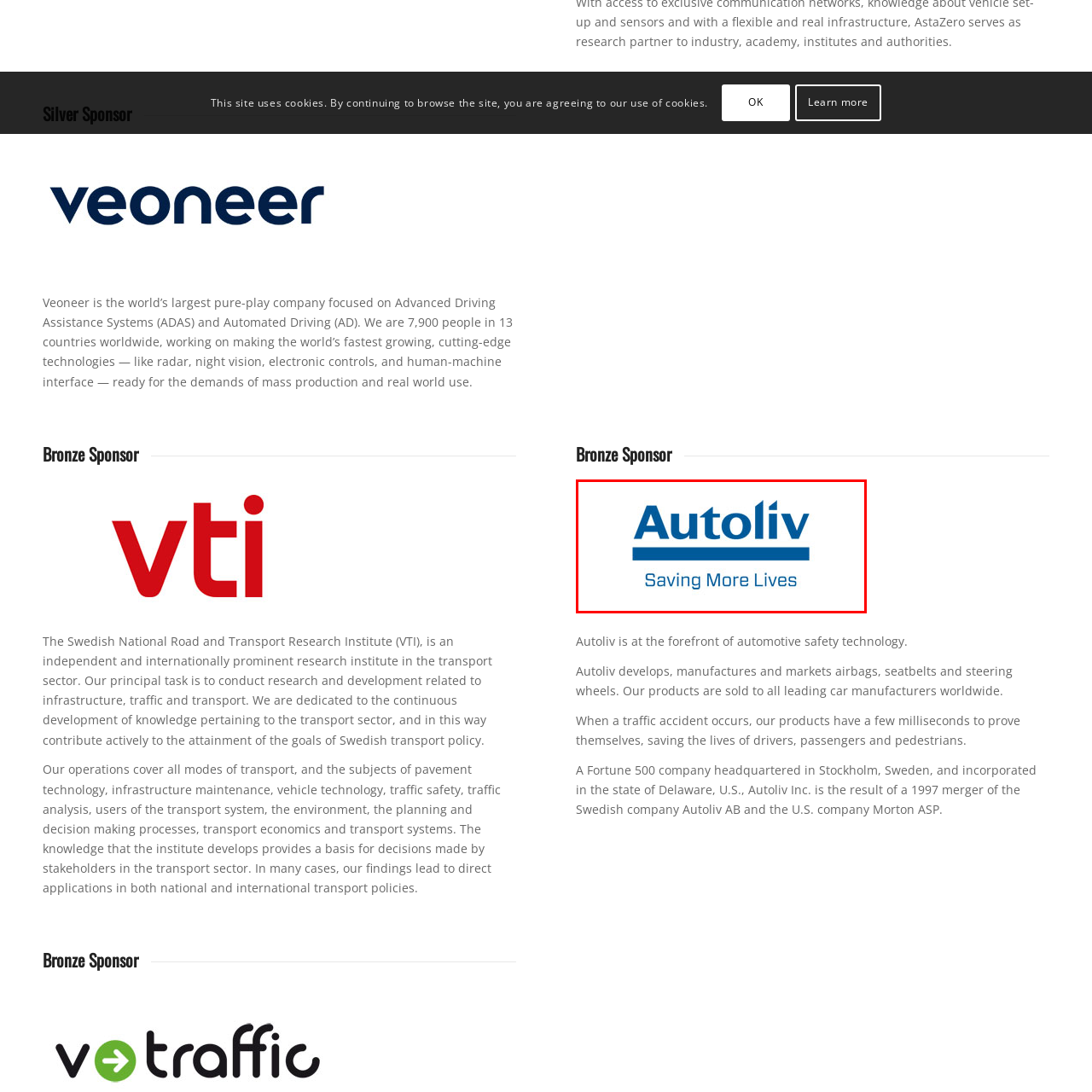What type of company is Autoliv? View the image inside the red bounding box and respond with a concise one-word or short-phrase answer.

Fortune 500 company